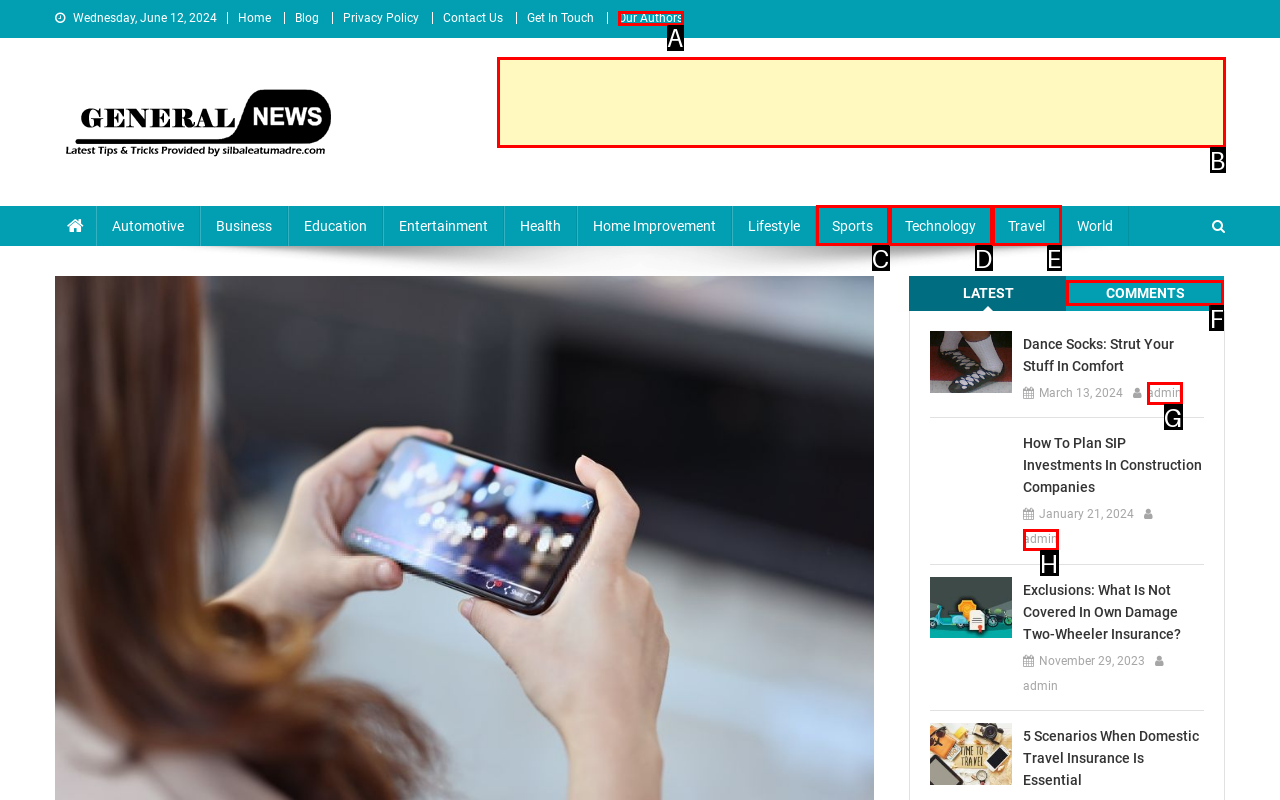Identify which HTML element matches the description: Our Authors. Answer with the correct option's letter.

A